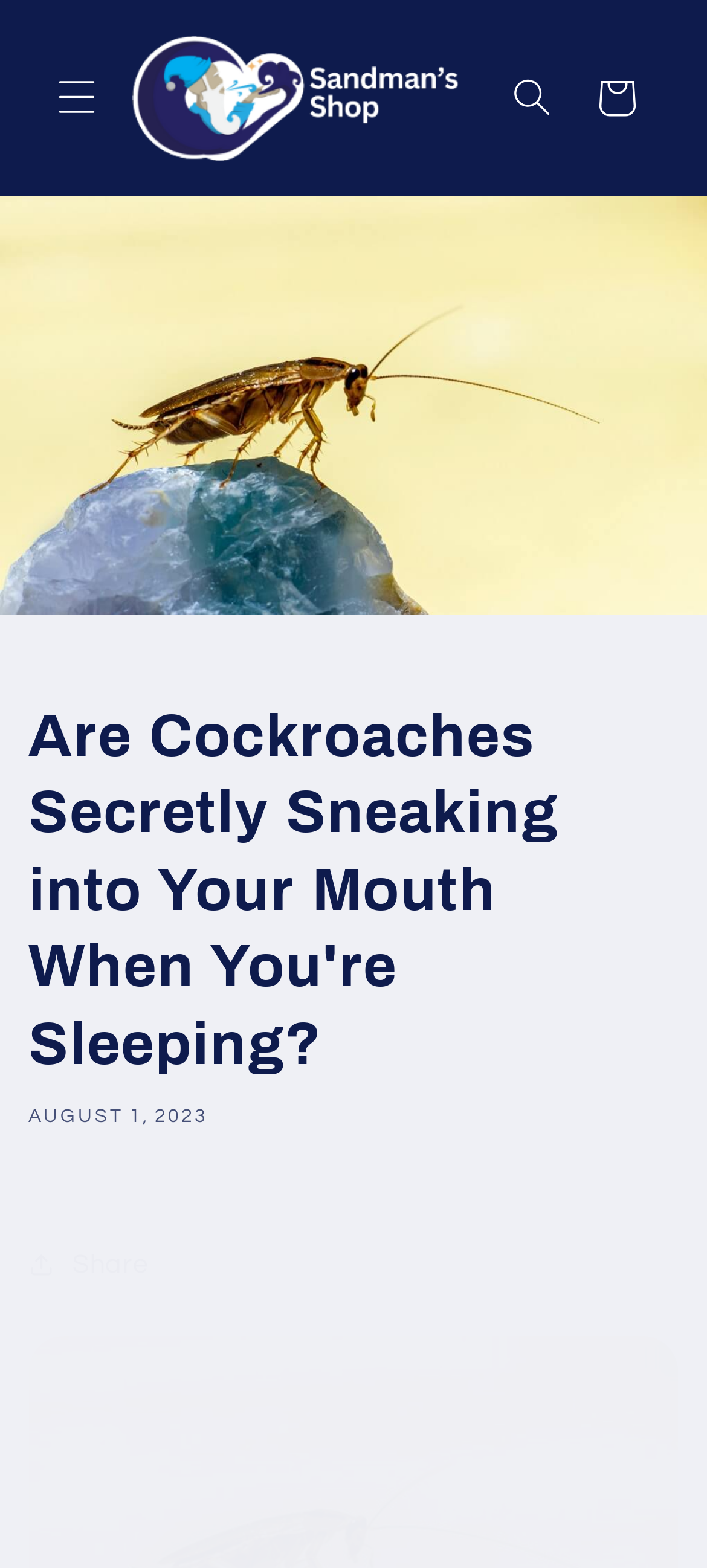Identify the bounding box coordinates for the UI element mentioned here: "Share". Provide the coordinates as four float values between 0 and 1, i.e., [left, top, right, bottom].

[0.04, 0.78, 0.21, 0.833]